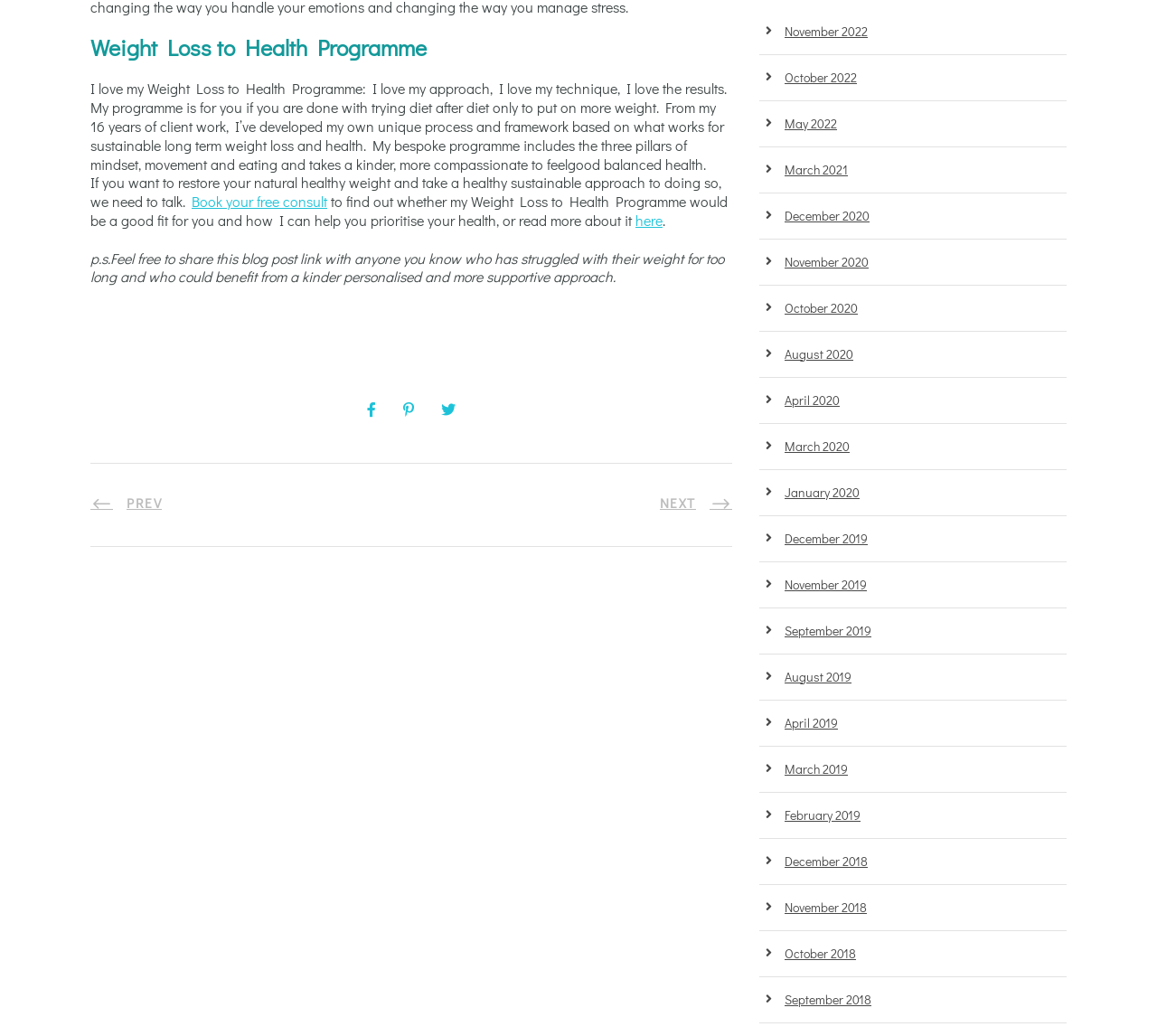Give the bounding box coordinates for the element described by: "November 2020".

[0.678, 0.244, 0.751, 0.261]